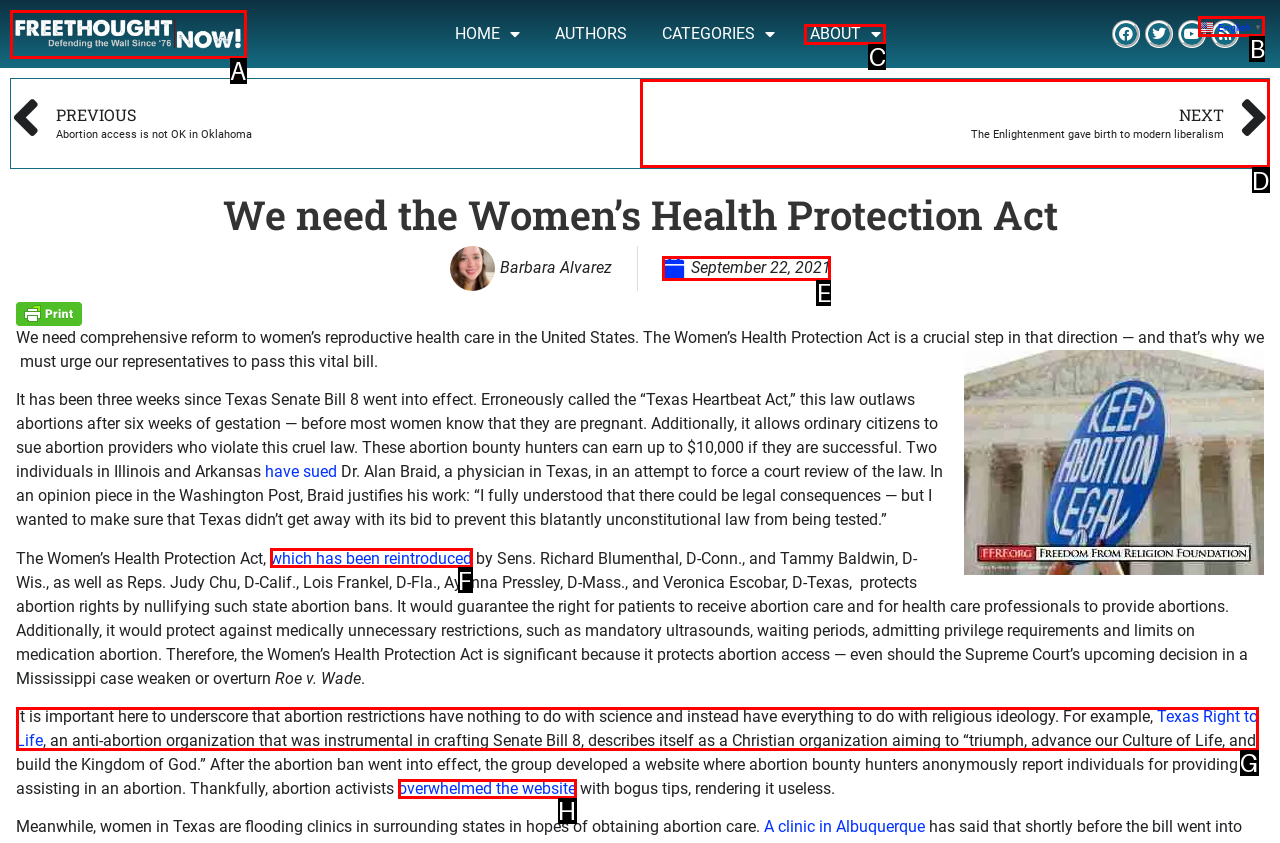Tell me which letter corresponds to the UI element that should be clicked to fulfill this instruction: Go to 'SeaPRwire'
Answer using the letter of the chosen option directly.

None